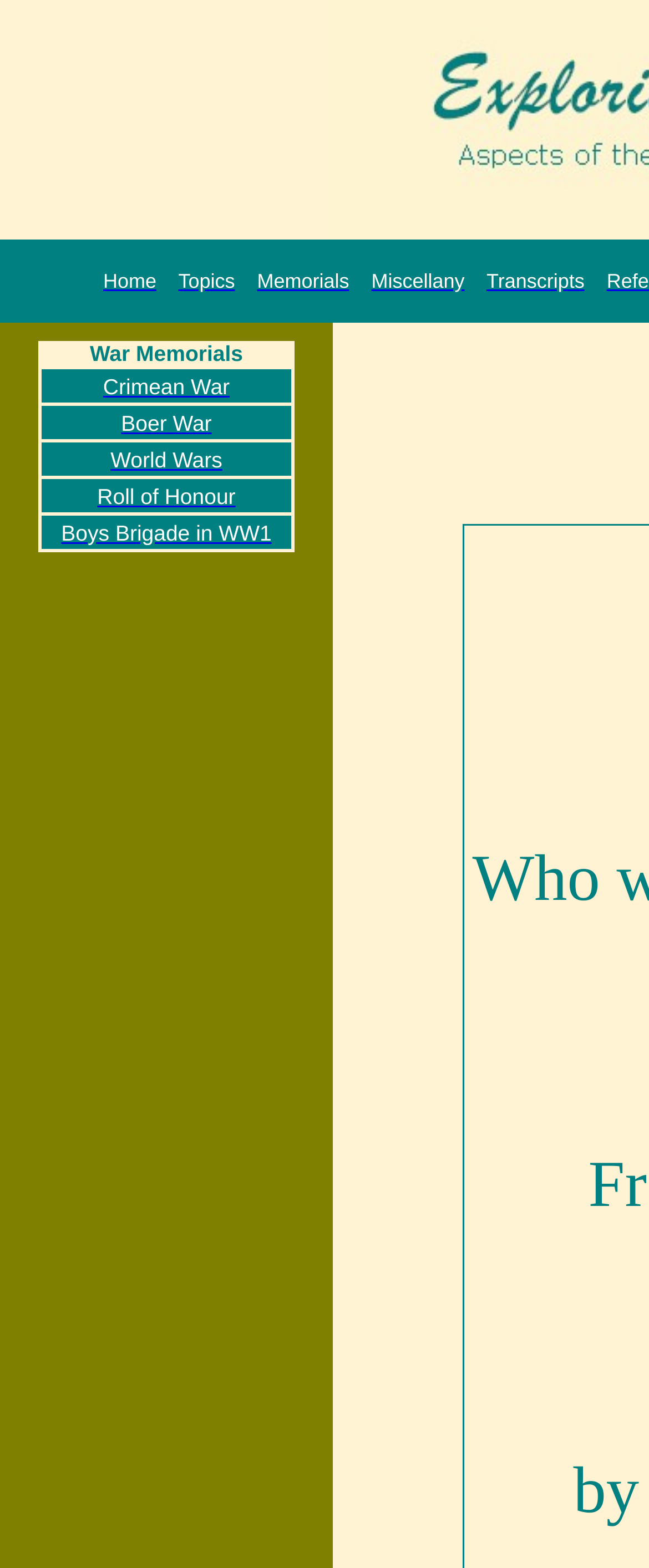What is the first war mentioned in the webpage?
Answer the question with a single word or phrase by looking at the picture.

Crimean War